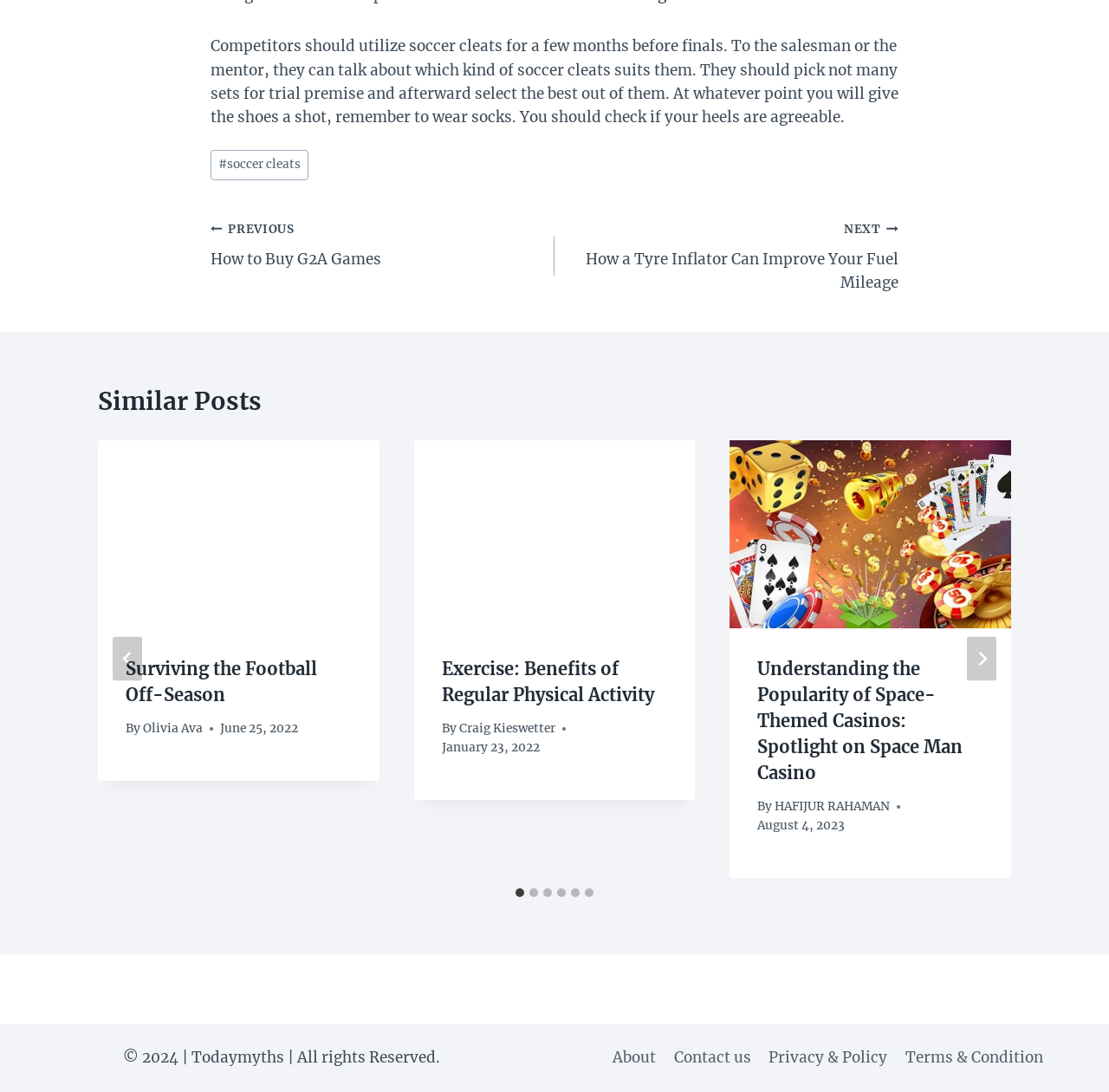Identify the bounding box coordinates for the region to click in order to carry out this instruction: "Select the '2 of 6' slide". Provide the coordinates using four float numbers between 0 and 1, formatted as [left, top, right, bottom].

[0.373, 0.403, 0.627, 0.804]